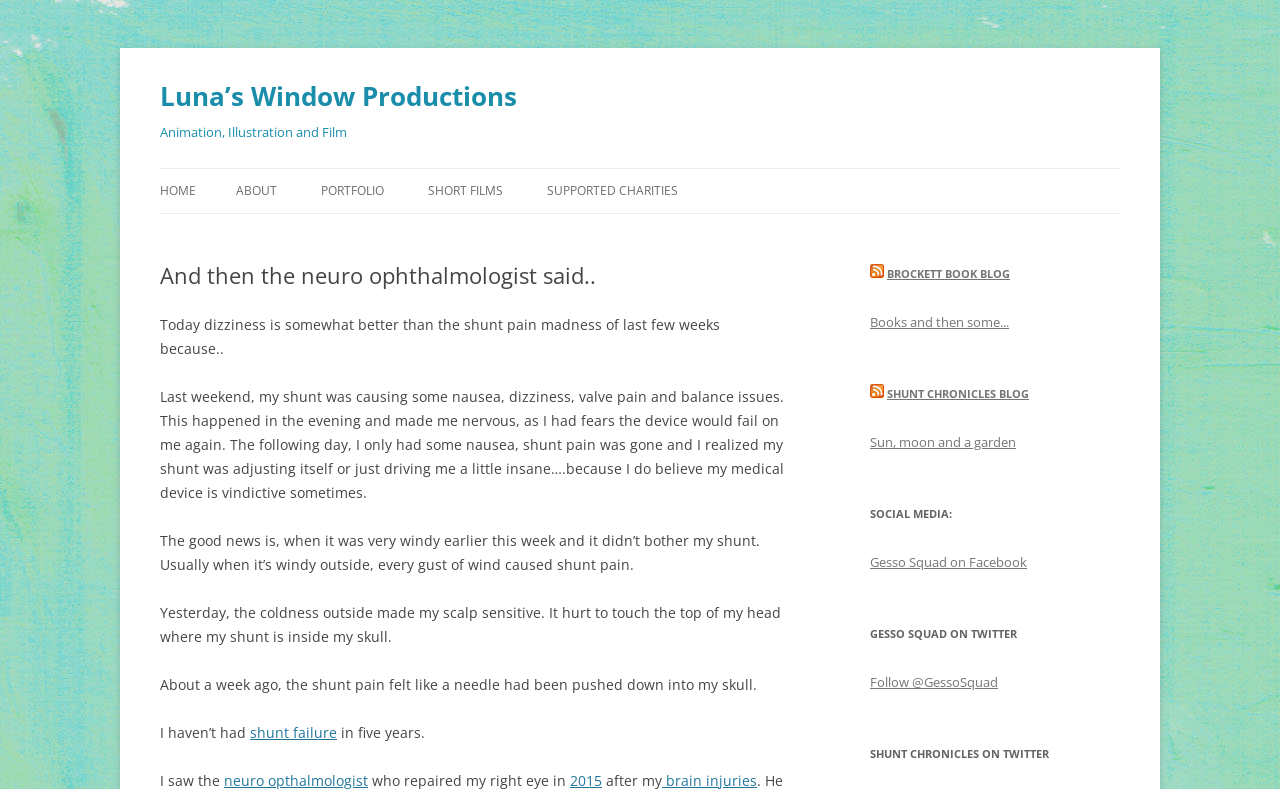What is the author talking about in the blog post?
Based on the screenshot, answer the question with a single word or phrase.

Shunt pain and medical issues